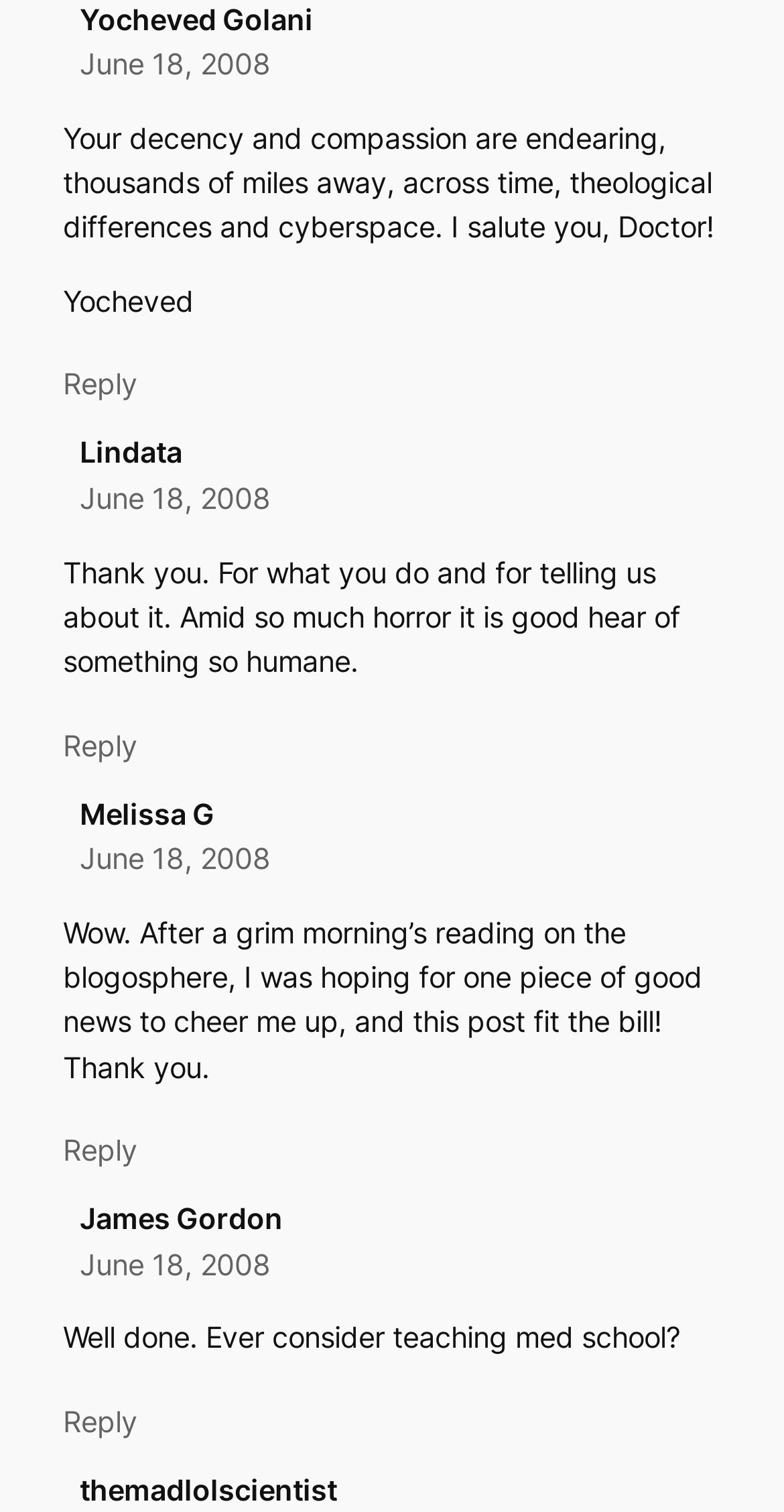With reference to the screenshot, provide a detailed response to the question below:
Who is the last commenter?

The last commenter is identified by the StaticText element 'themadlolscientist' with bounding box coordinates [0.101, 0.974, 0.43, 0.996].